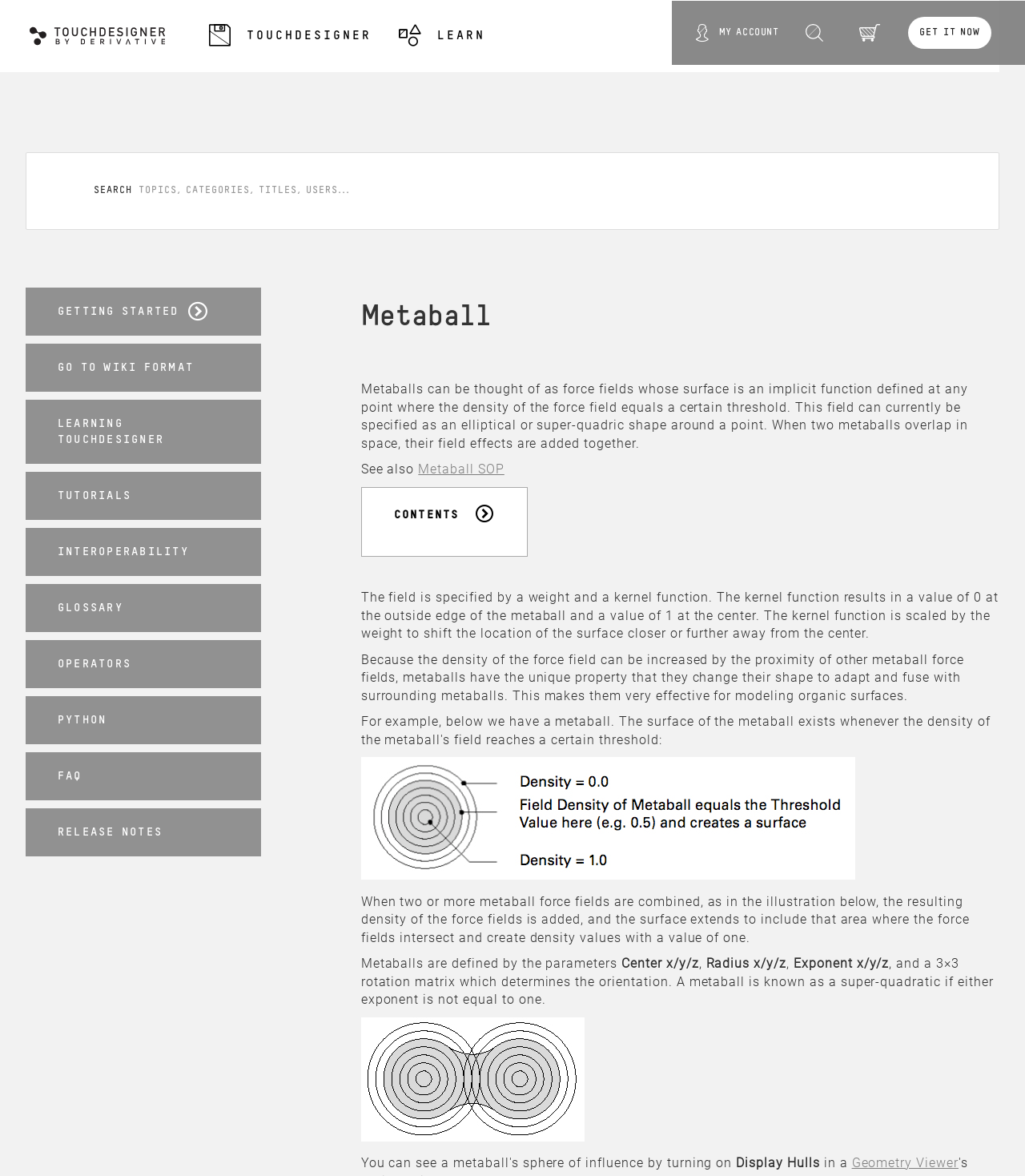Provide a short answer using a single word or phrase for the following question: 
What is the purpose of the 'GET IT NOW' button?

To download or purchase TouchDesigner